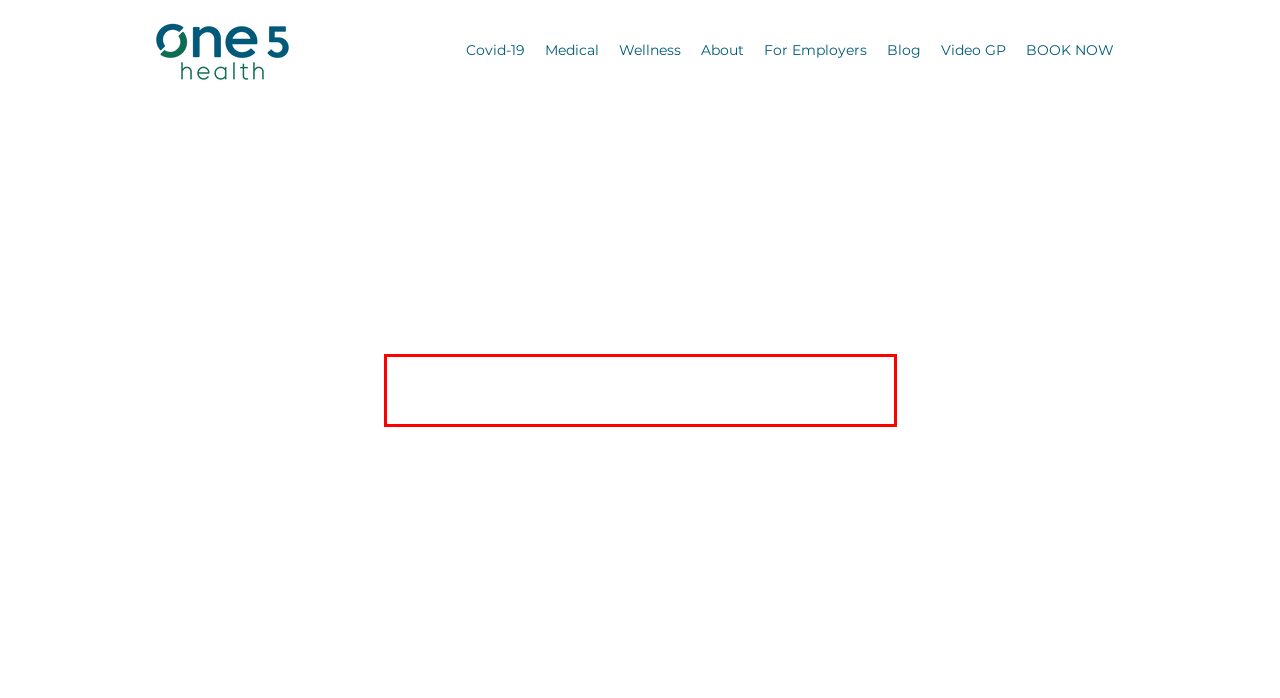Given a screenshot of a webpage containing a red bounding box, perform OCR on the text within this red bounding box and provide the text content.

Whether you're experiencing problems with bloating, constipation or cramping; or you just want to improve your diet and need some help in doing so.